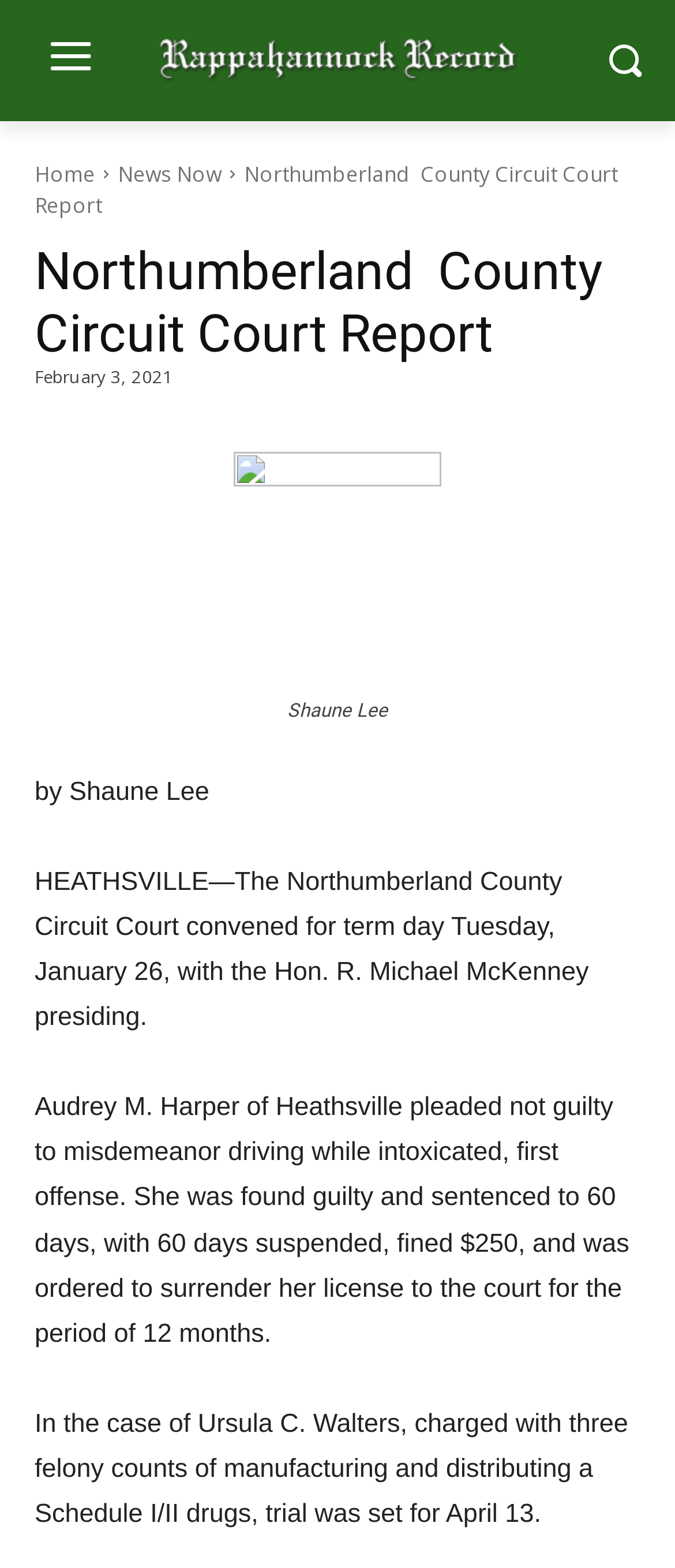When is the trial of Ursula C. Walters?
Using the image as a reference, give a one-word or short phrase answer.

April 13